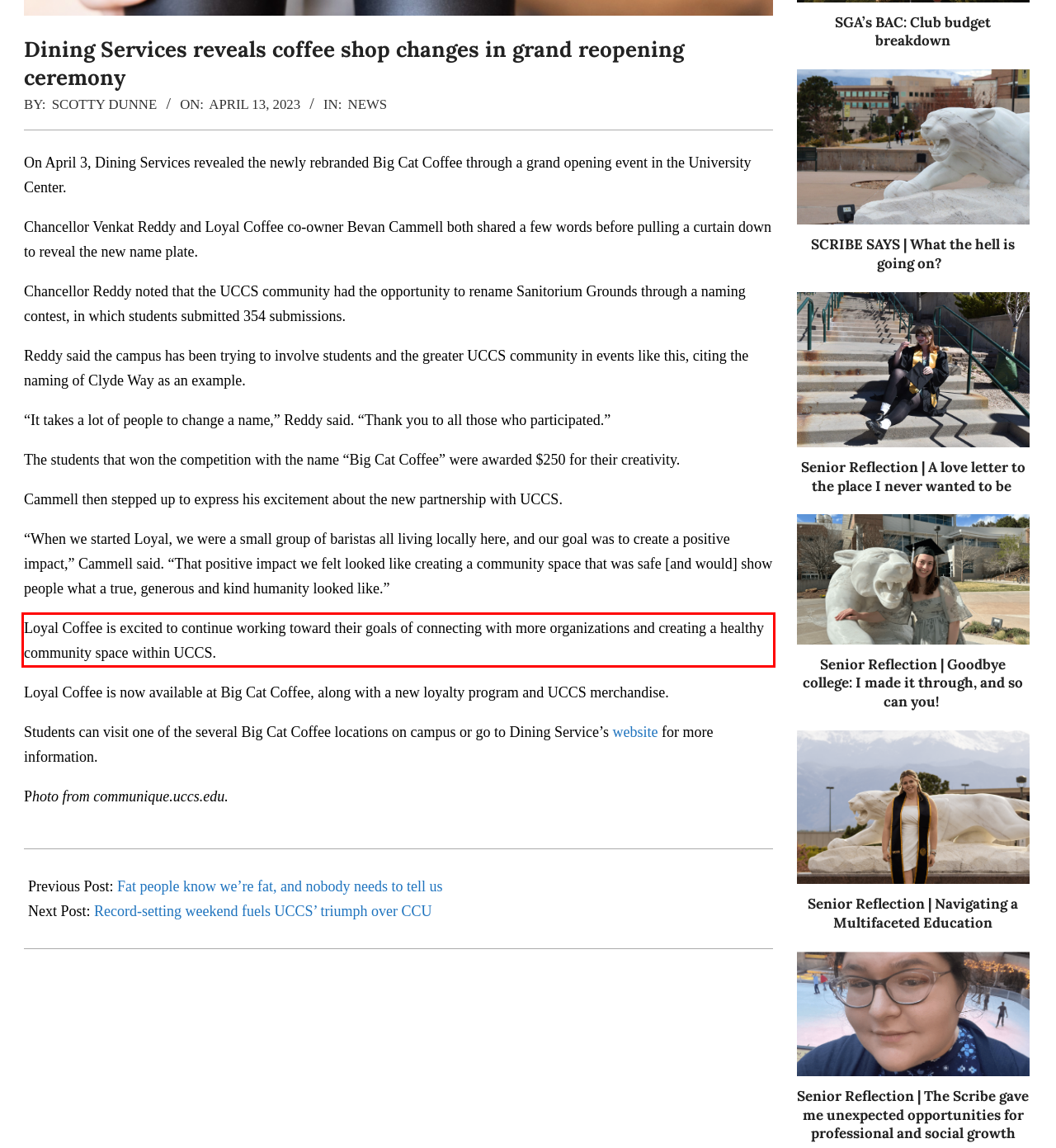Inspect the webpage screenshot that has a red bounding box and use OCR technology to read and display the text inside the red bounding box.

Loyal Coffee is excited to continue working toward their goals of connecting with more organizations and creating a healthy community space within UCCS.